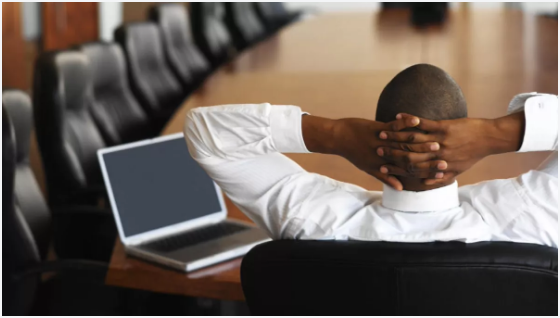Provide a short, one-word or phrase answer to the question below:
What type of environment is depicted?

Sophisticated